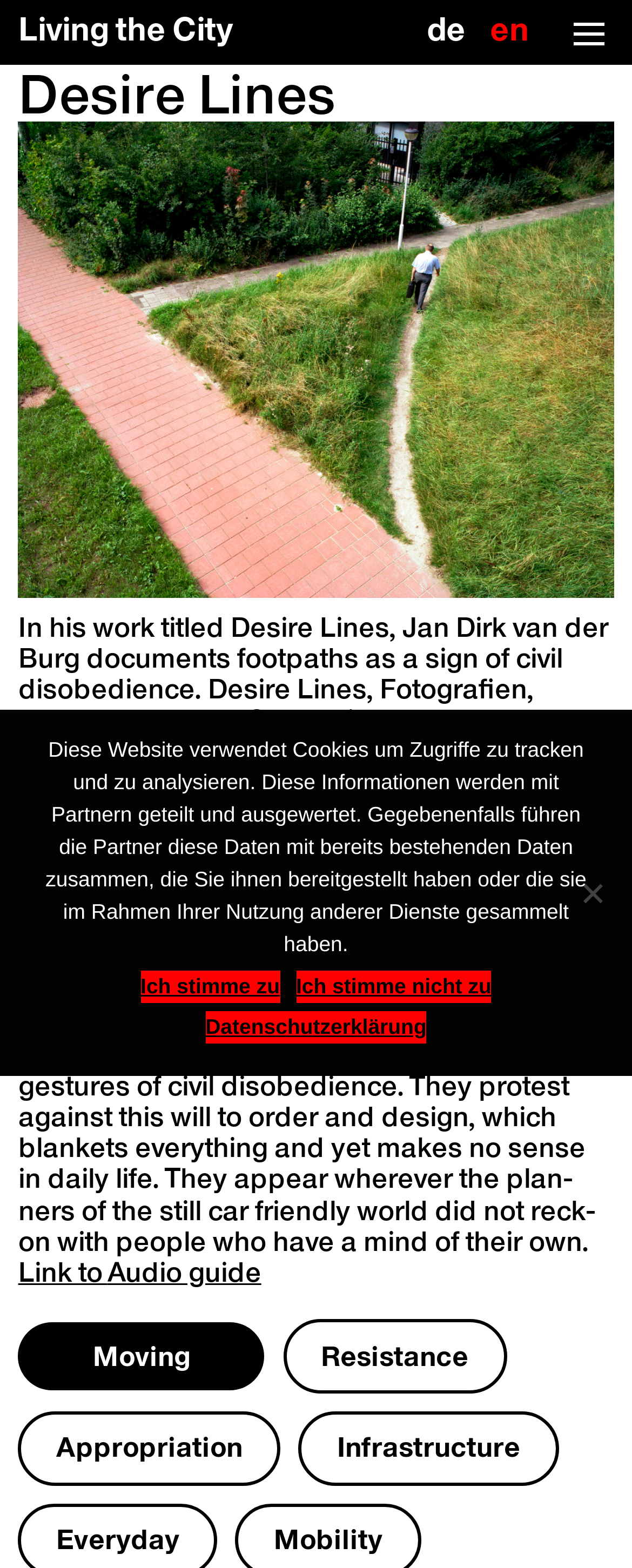Locate the bounding box coordinates of the clickable element to fulfill the following instruction: "Skip to the content". Provide the coordinates as four float numbers between 0 and 1 in the format [left, top, right, bottom].

[0.0, 0.042, 0.048, 0.061]